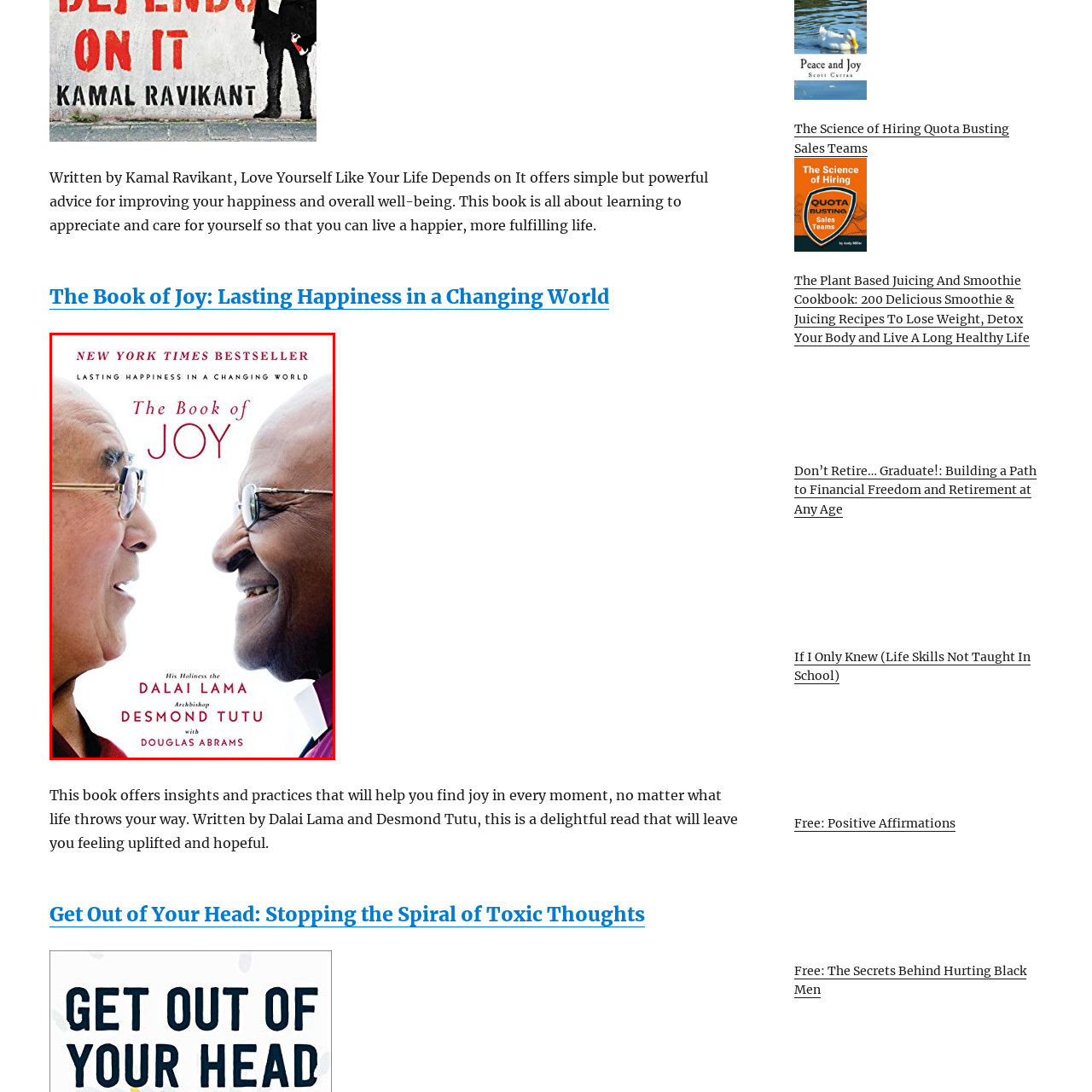Write a thorough description of the contents of the image marked by the red outline.

The image showcases the cover of "The Book of Joy: Lasting Happiness in a Changing World," a heartfelt collaboration between His Holiness the Dalai Lama and Archbishop Desmond Tutu, with Douglas Abrams. Featuring a prominent "New York Times Bestseller" label, the cover visually emphasizes the themes of joy and companionship, illustrated by the smiling faces of the two esteemed leaders. Their expressions radiate warmth and wisdom, inviting readers to explore the profound insights within the book. This work offers valuable practices and reflections aimed at cultivating joy amidst life's challenges, making it a delightful companion for those seeking a more uplifting perspective.